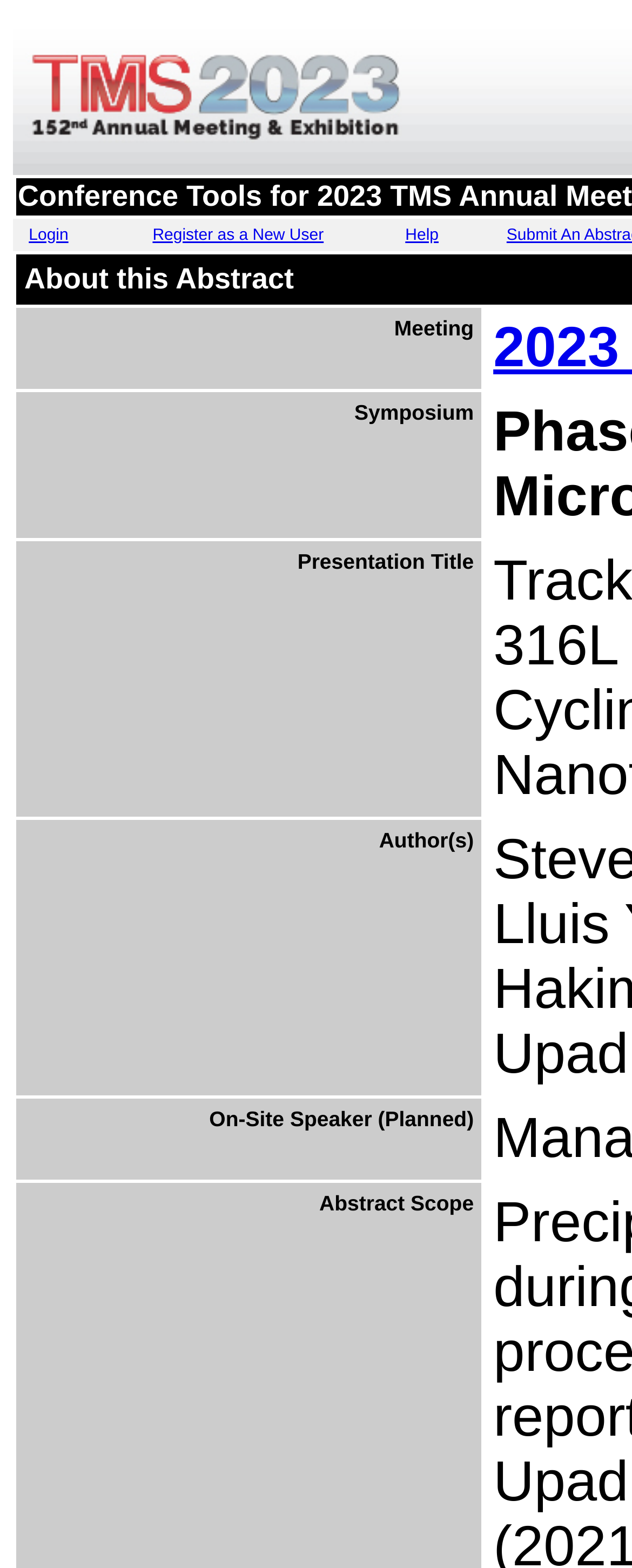Answer the question below in one word or phrase:
How many grid cells are there below the navigation bar?

5